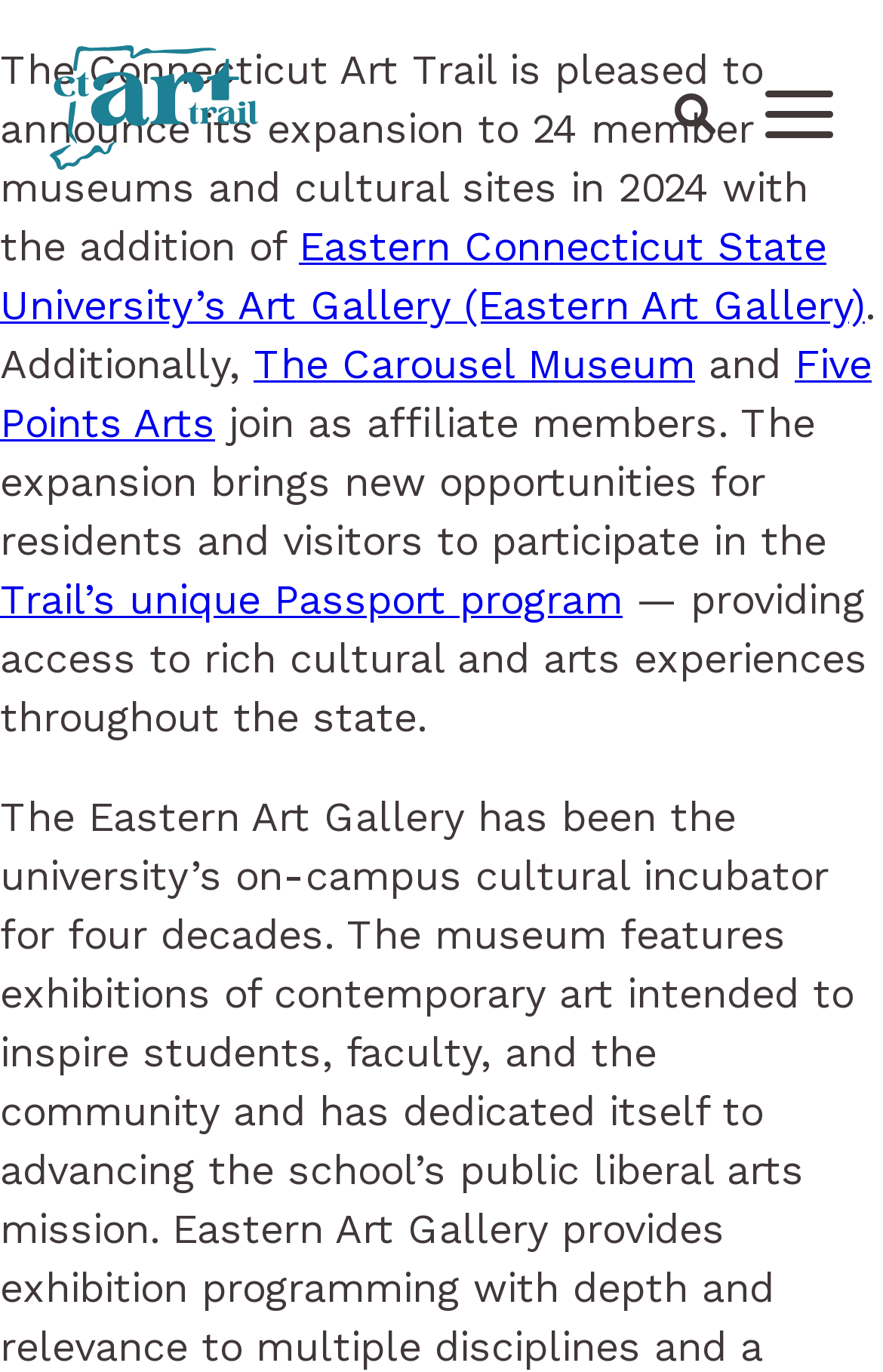Provide your answer in a single word or phrase: 
What is the logo of the website?

Company Logo